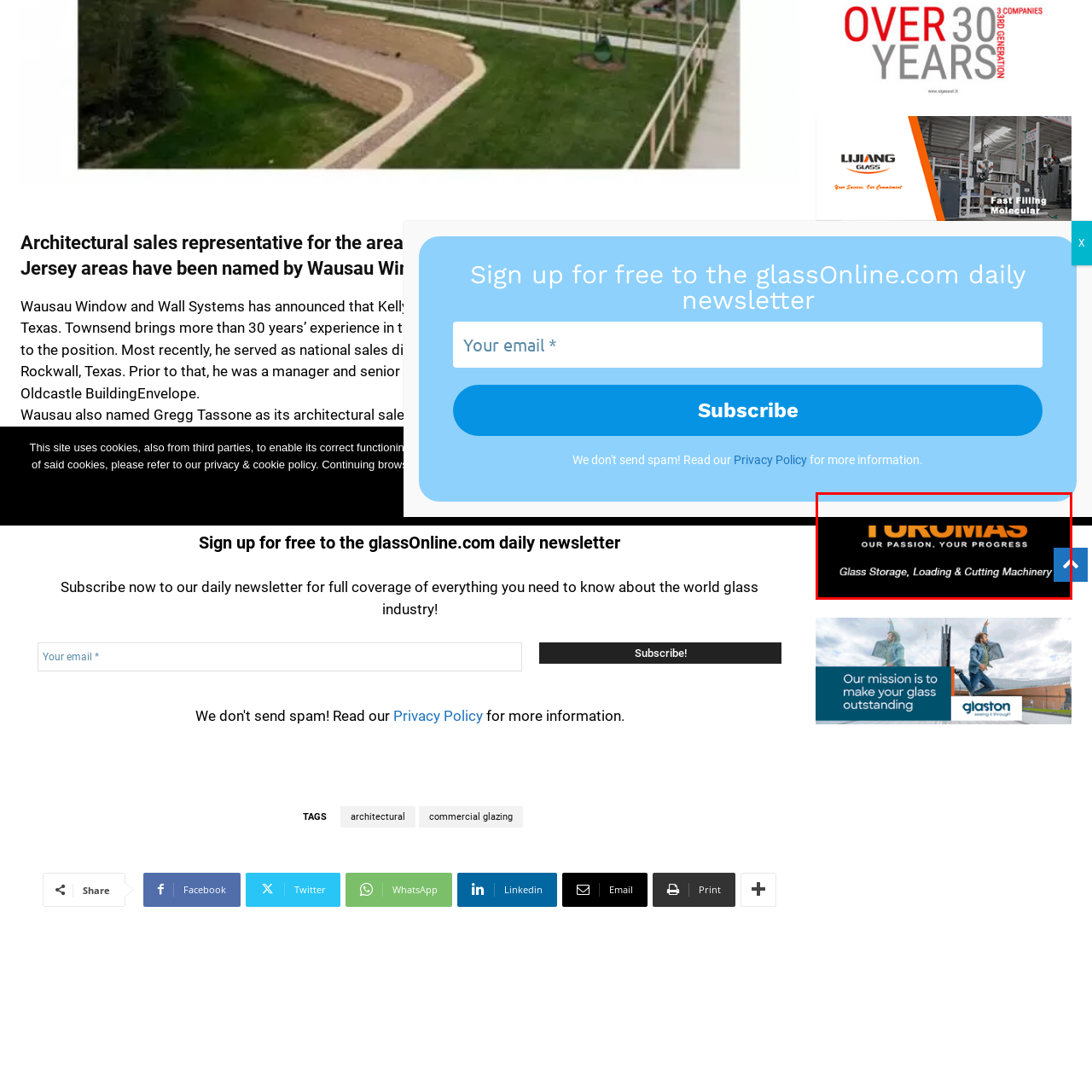Focus on the image within the purple boundary, What is emphasized in the tagline? 
Answer briefly using one word or phrase.

Commitment to innovation and customer success